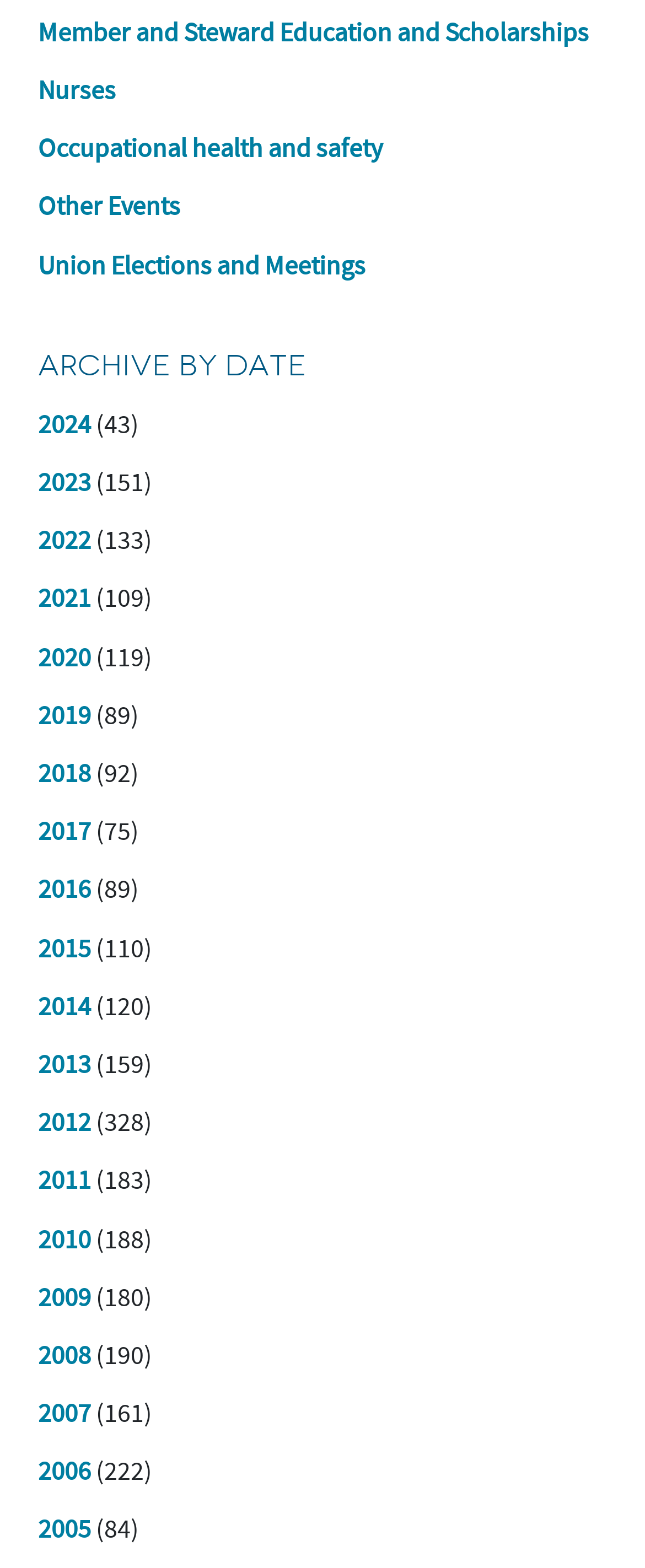What is the category of the link 'Member and Steward Education and Scholarships'?
Look at the image and respond with a single word or a short phrase.

Education